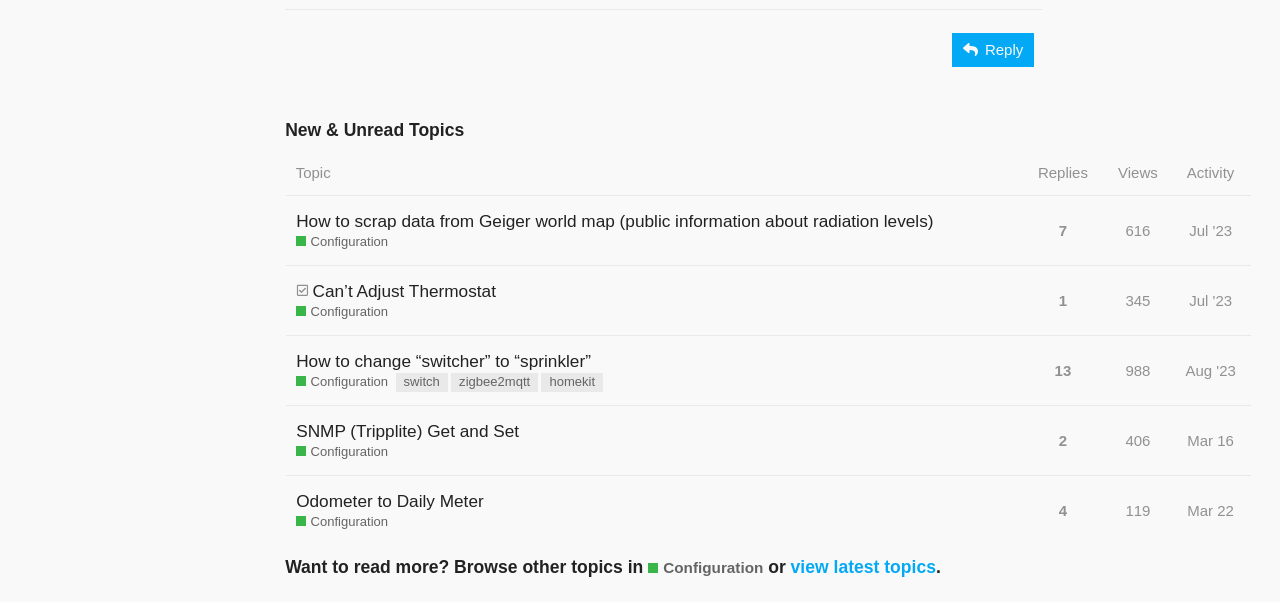Carefully observe the image and respond to the question with a detailed answer:
How many topics are listed?

I counted the number of rows in the table with the topic information, and there are 5 rows.